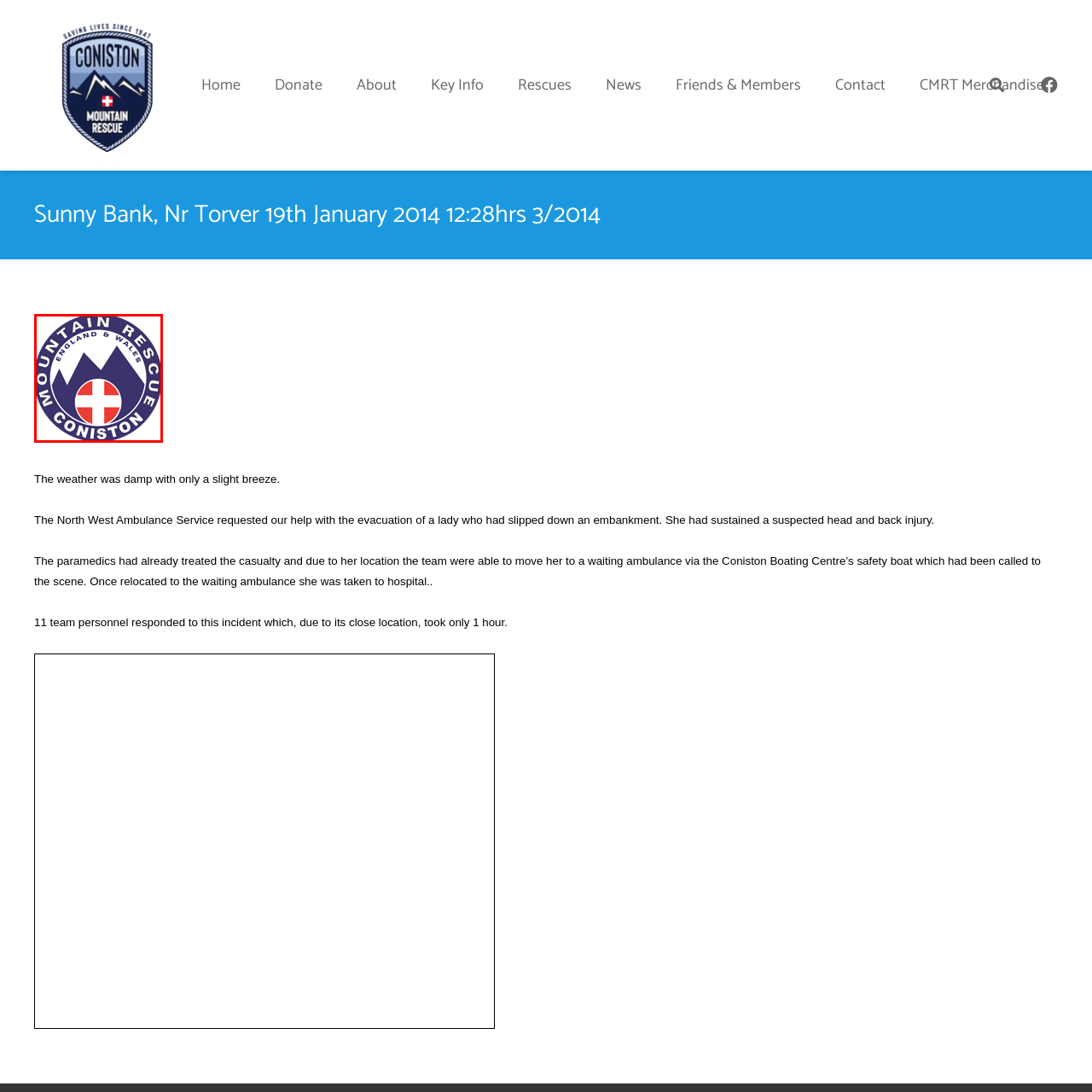What is symbolized by the red and white cross at the bottom of the logo?
Look closely at the area highlighted by the red bounding box and give a detailed response to the question.

The question asks about the symbolism of the red and white cross at the bottom of the logo. According to the caption, 'a stylized depiction of mountains... with a red and white cross at the bottom, symbolizing the team's commitment to emergency response and rescue operations.' Therefore, the answer is emergency response and rescue operations.